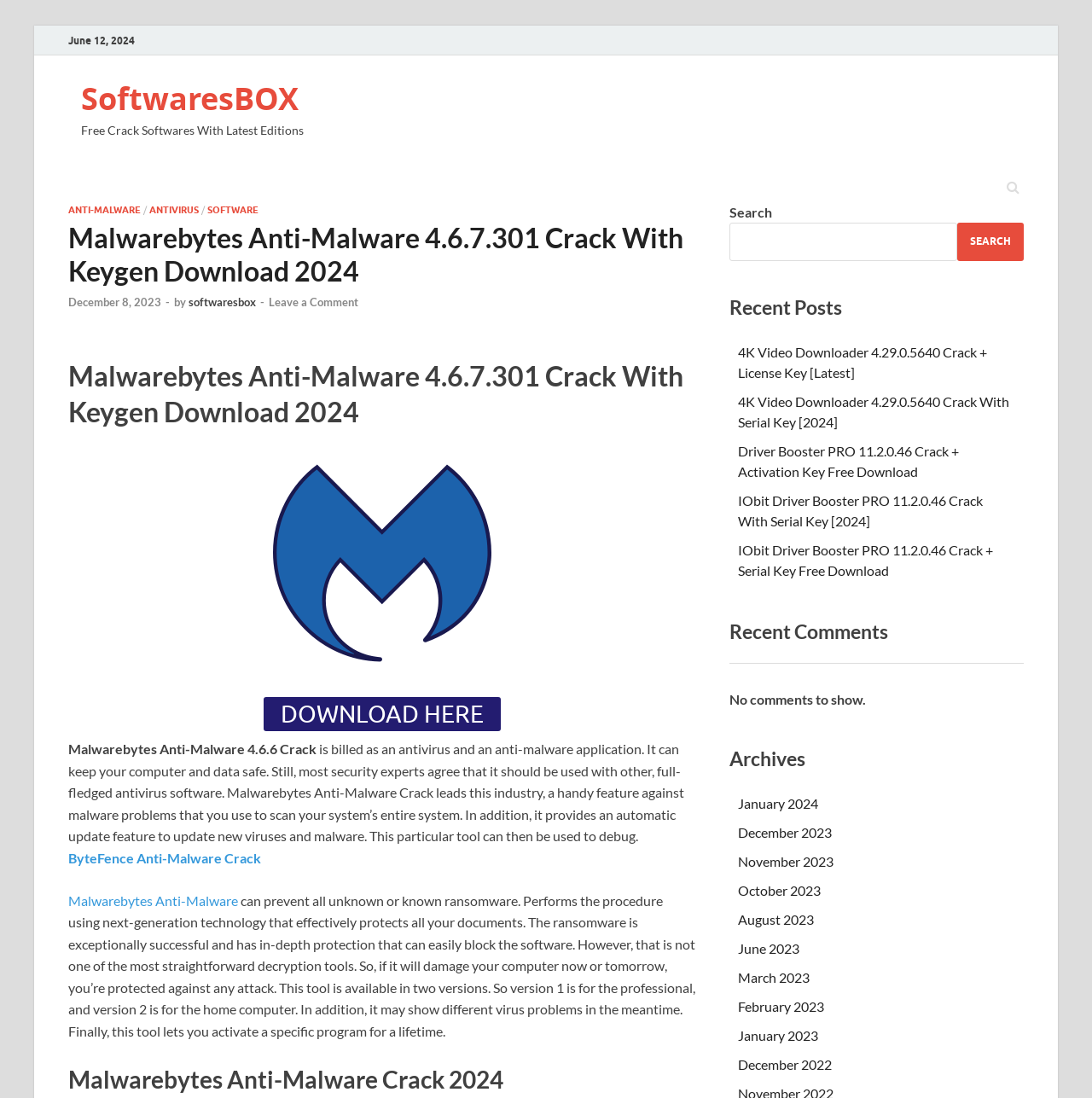Indicate the bounding box coordinates of the element that must be clicked to execute the instruction: "Read the Malwarebytes Anti-Malware 4.6.7.301 Crack description". The coordinates should be given as four float numbers between 0 and 1, i.e., [left, top, right, bottom].

[0.062, 0.674, 0.627, 0.769]